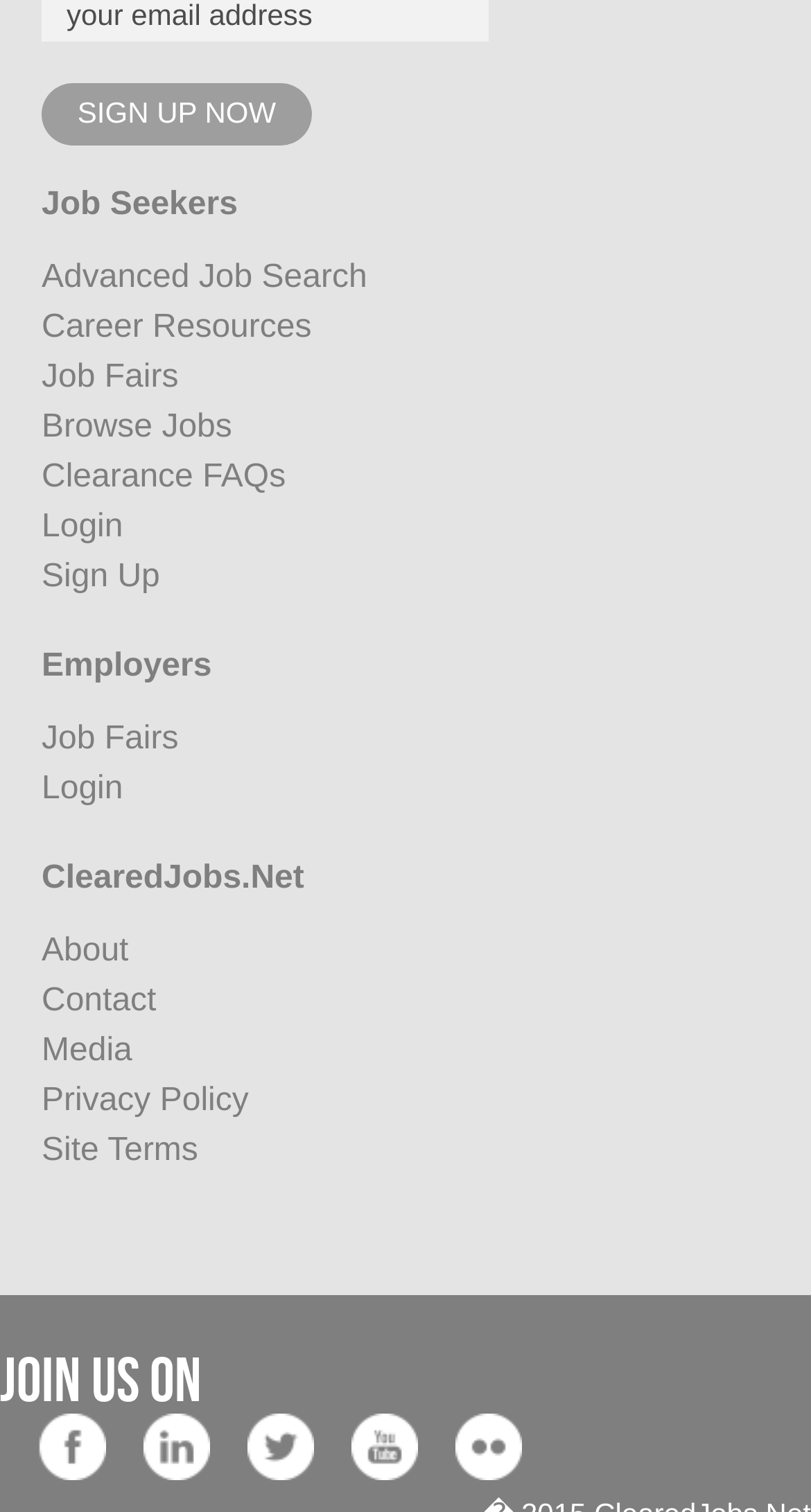Using the format (top-left x, top-left y, bottom-right x, bottom-right y), and given the element description, identify the bounding box coordinates within the screenshot: Advanced Job Search

[0.051, 0.171, 0.453, 0.195]